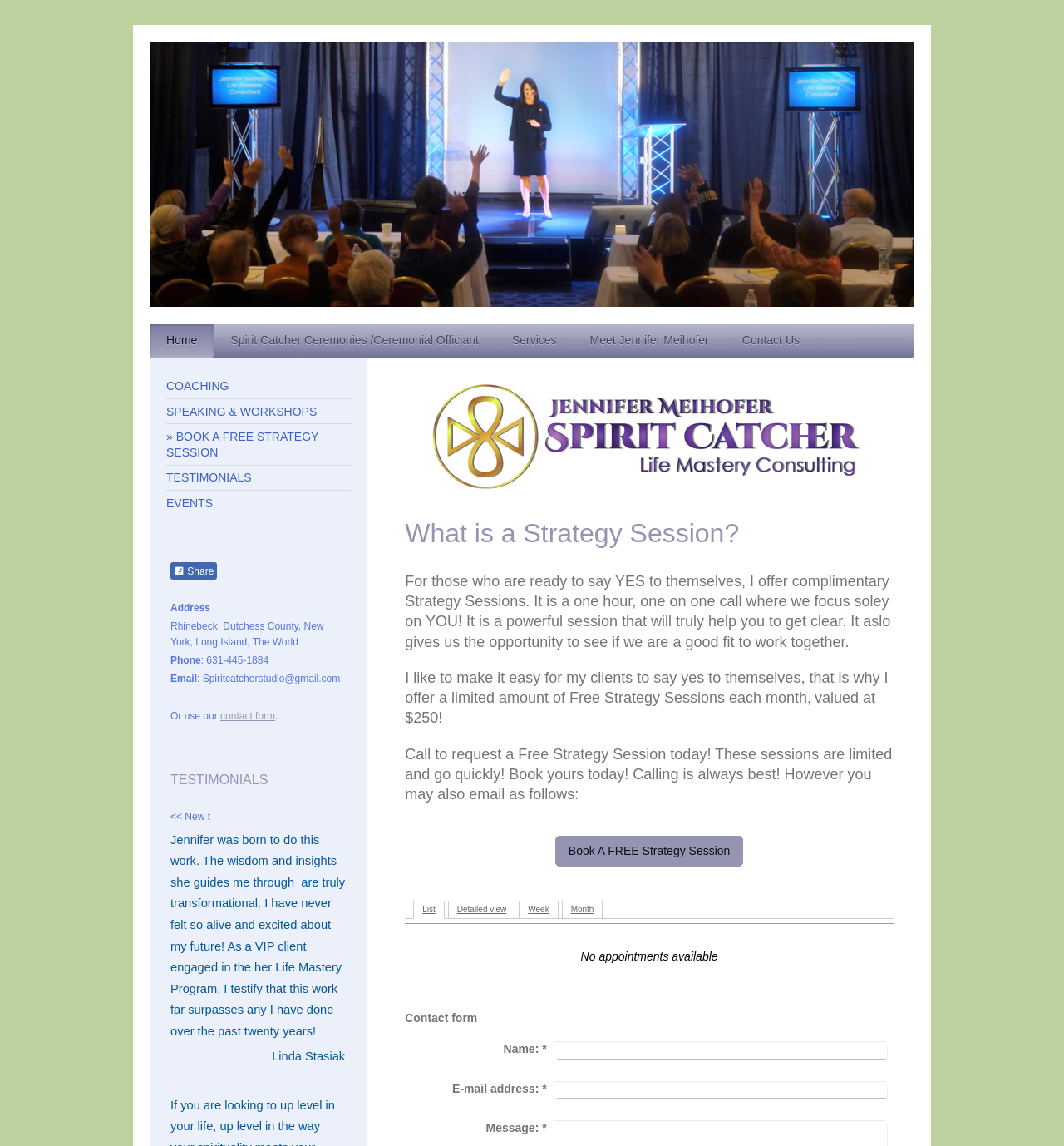What is the value of the free strategy session?
Please answer using one word or phrase, based on the screenshot.

$250